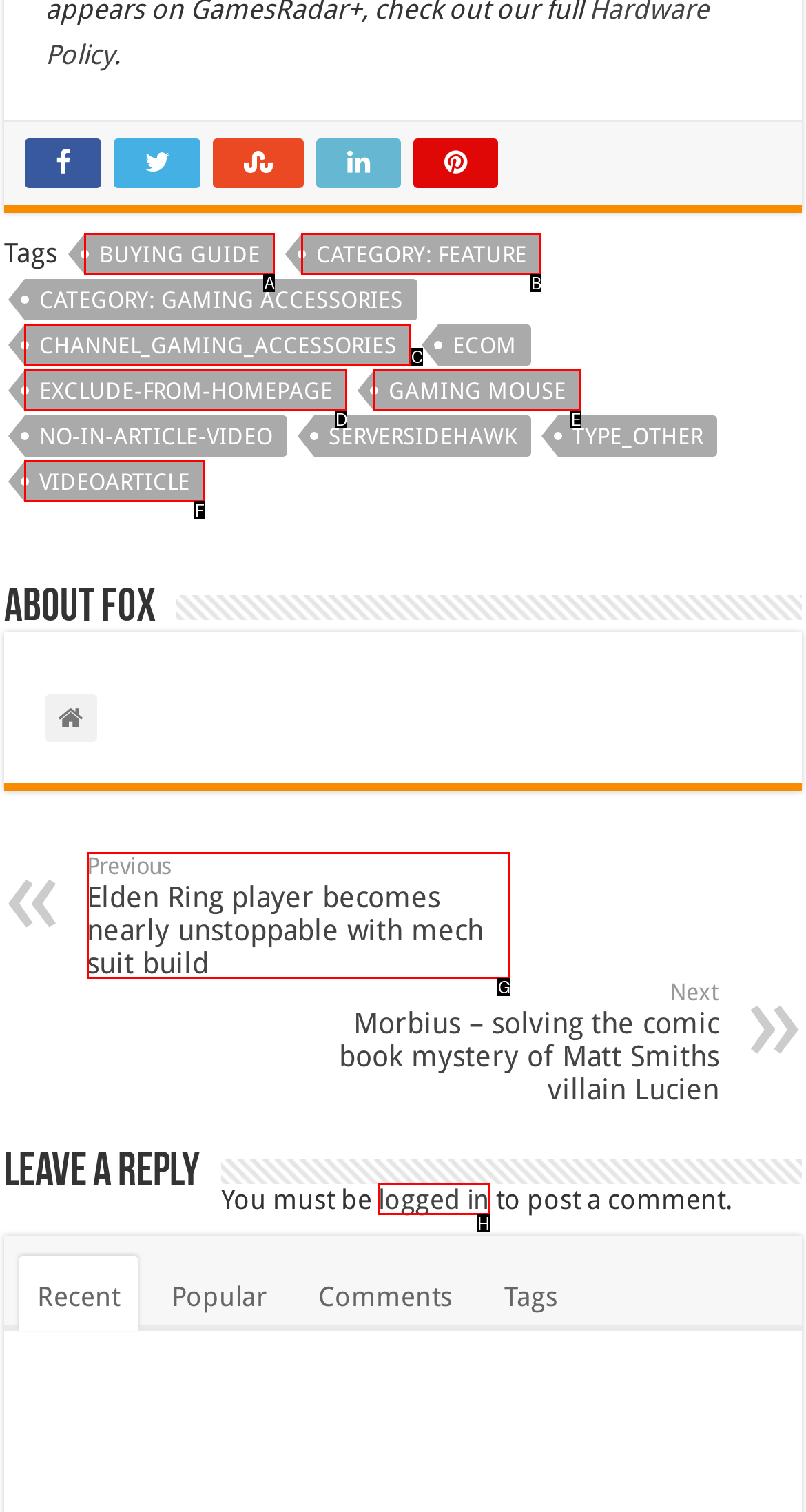Which option should be clicked to complete this task: Click on the Previous article link
Reply with the letter of the correct choice from the given choices.

G